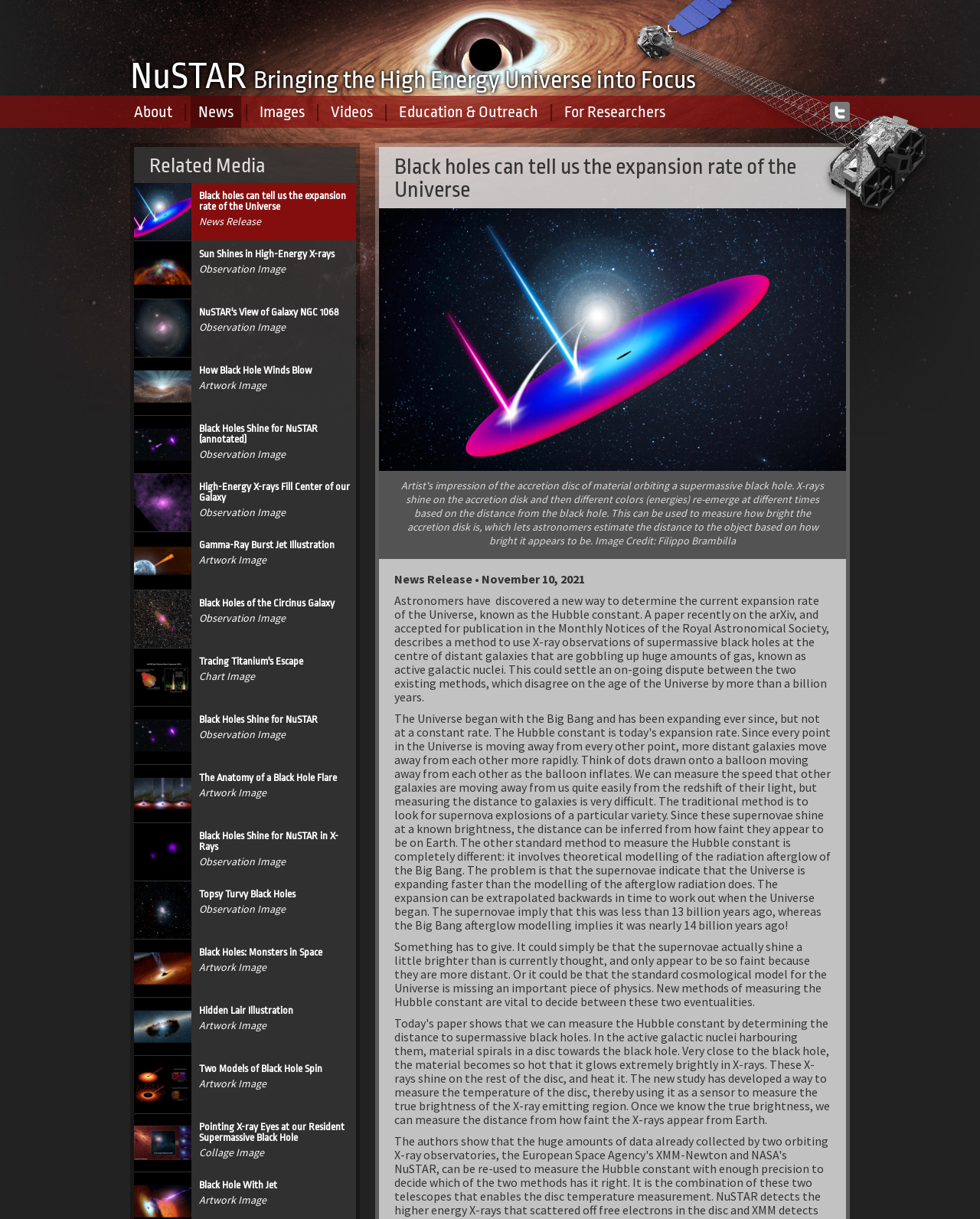Please identify the bounding box coordinates of the region to click in order to complete the given instruction: "Click on the Twitter icon". The coordinates should be four float numbers between 0 and 1, i.e., [left, top, right, bottom].

[0.847, 0.084, 0.867, 0.1]